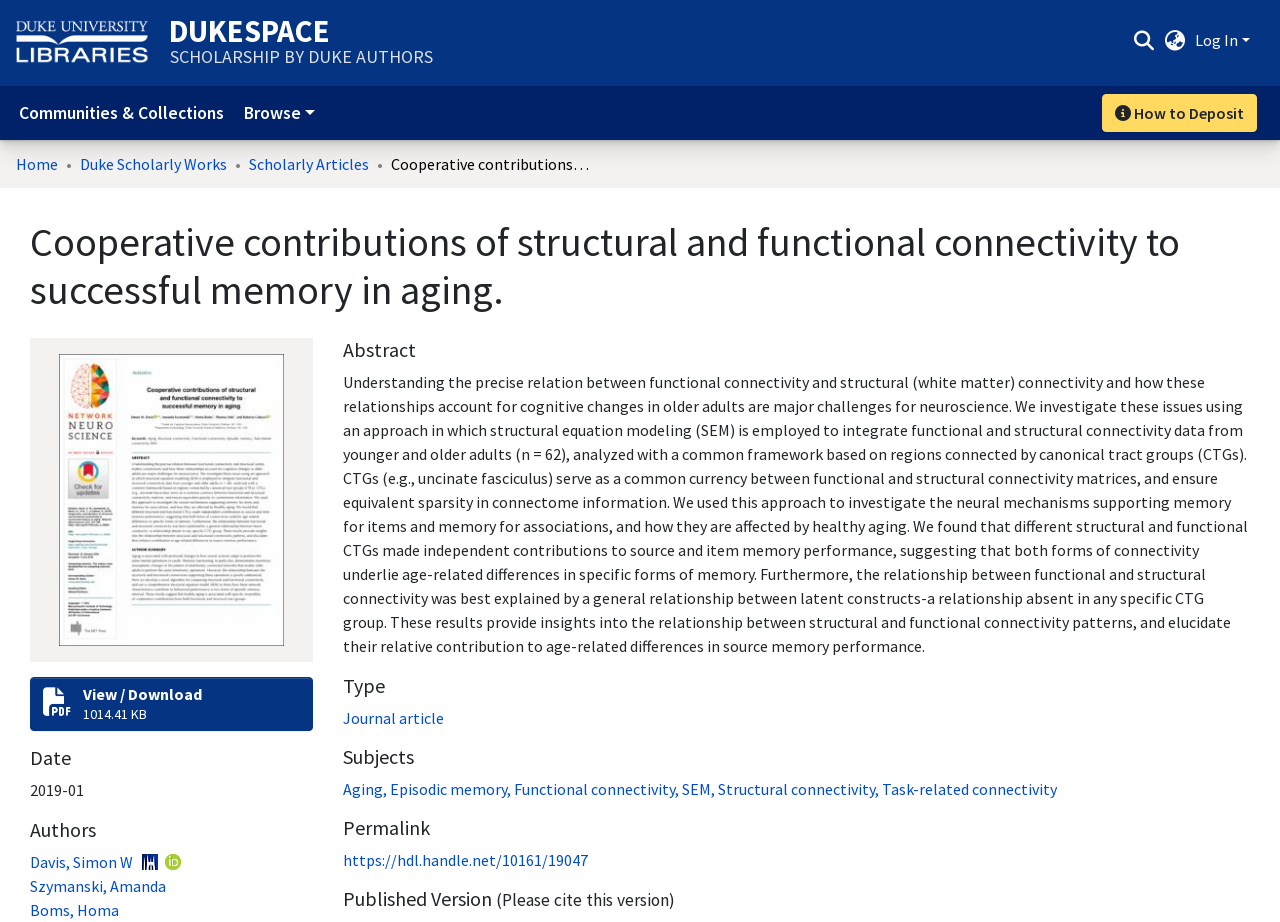Determine the bounding box coordinates of the element that should be clicked to execute the following command: "Switch language".

[0.908, 0.03, 0.928, 0.056]